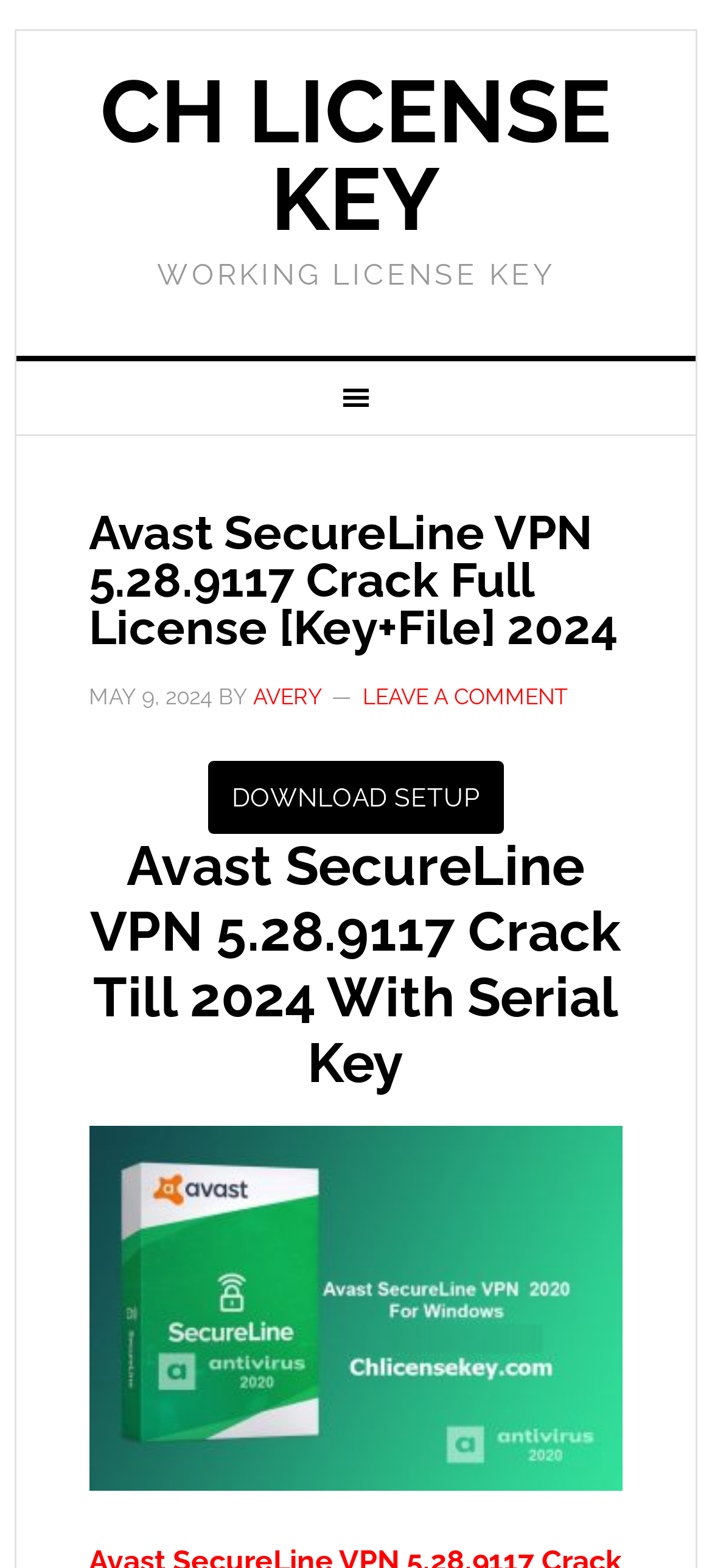Bounding box coordinates are specified in the format (top-left x, top-left y, bottom-right x, bottom-right y). All values are floating point numbers bounded between 0 and 1. Please provide the bounding box coordinate of the region this sentence describes: Download Setup

[0.292, 0.485, 0.708, 0.531]